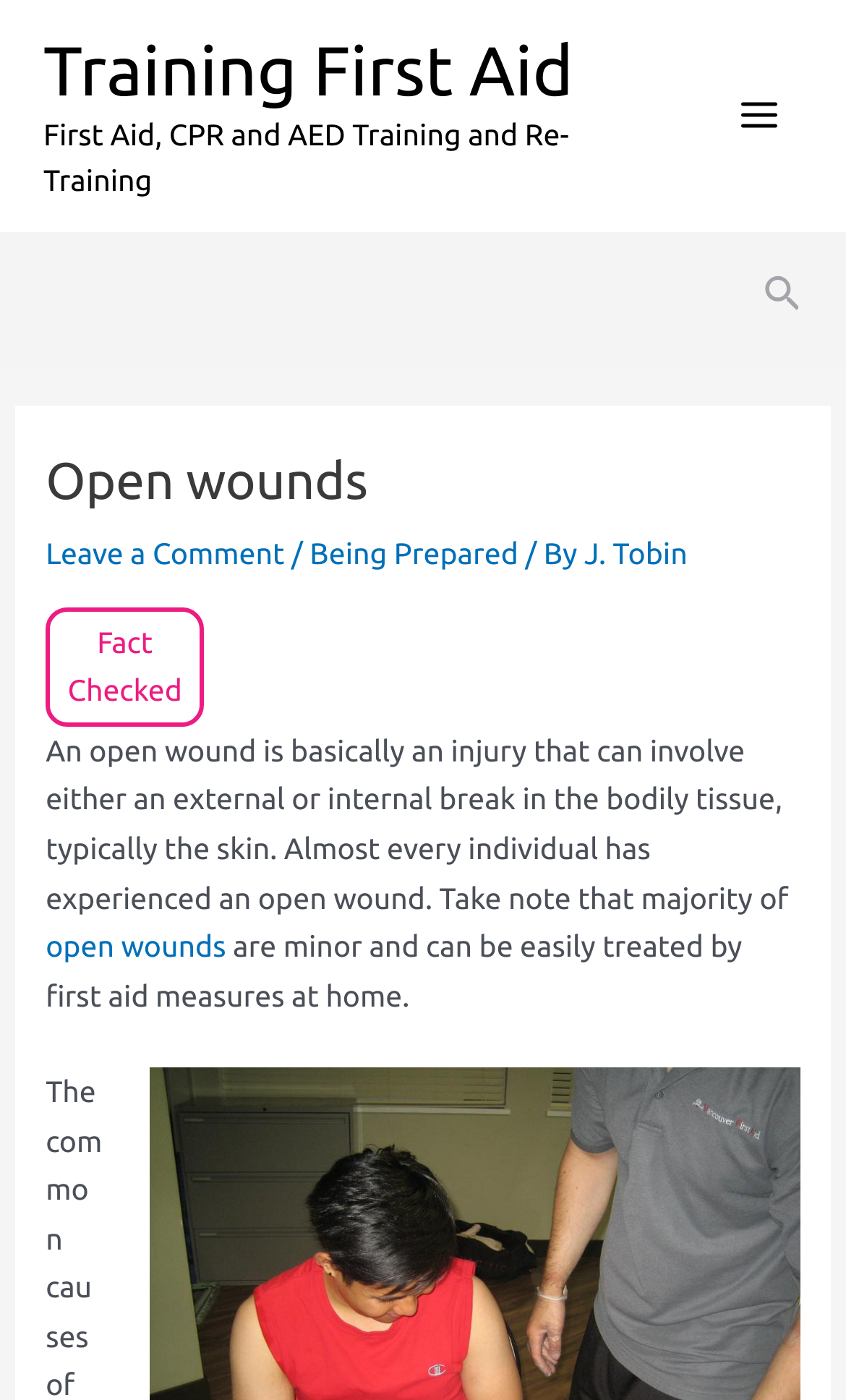Please answer the following question using a single word or phrase: 
What is the bounding box coordinate of the search icon?

[0.902, 0.192, 0.949, 0.232]